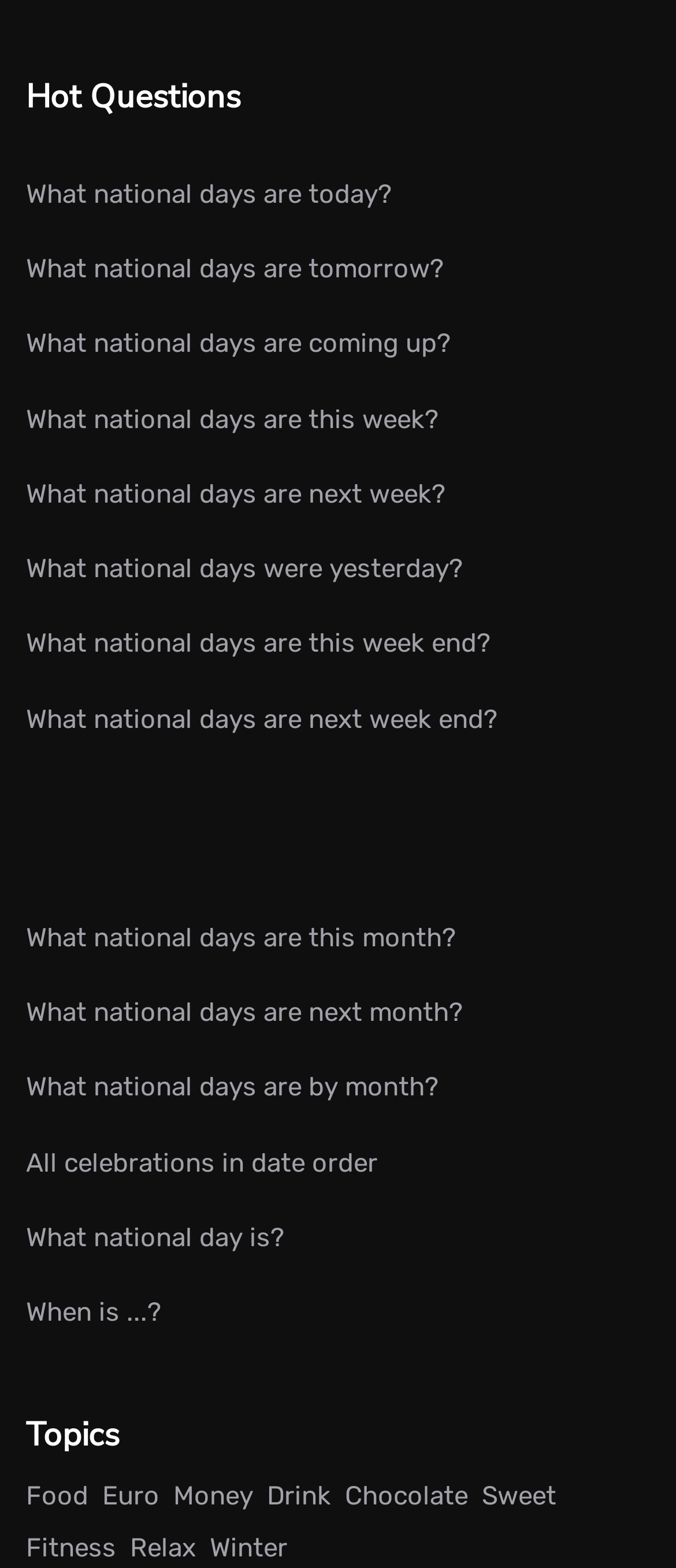What topics are categorized on the webpage?
Using the image provided, answer with just one word or phrase.

Food, Euro, Money, etc.